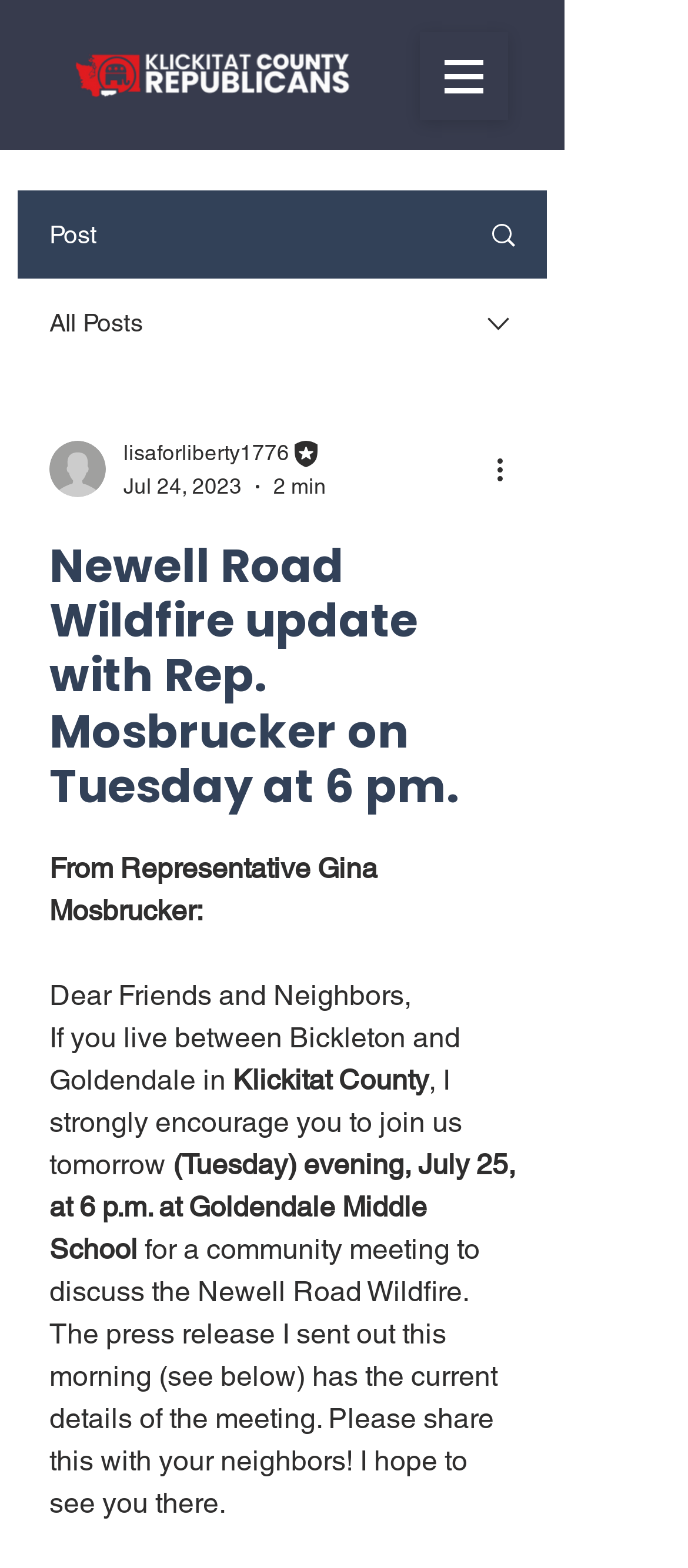What is the topic of the community meeting?
Using the image as a reference, give an elaborate response to the question.

The topic of the community meeting can be inferred from the text 'Newell Road Wildfire update with Rep. Mosbrucker on Tuesday at 6 pm.' which is the main heading of the webpage. This heading is also repeated in the text 'for a community meeting to discuss the Newell Road Wildfire.'